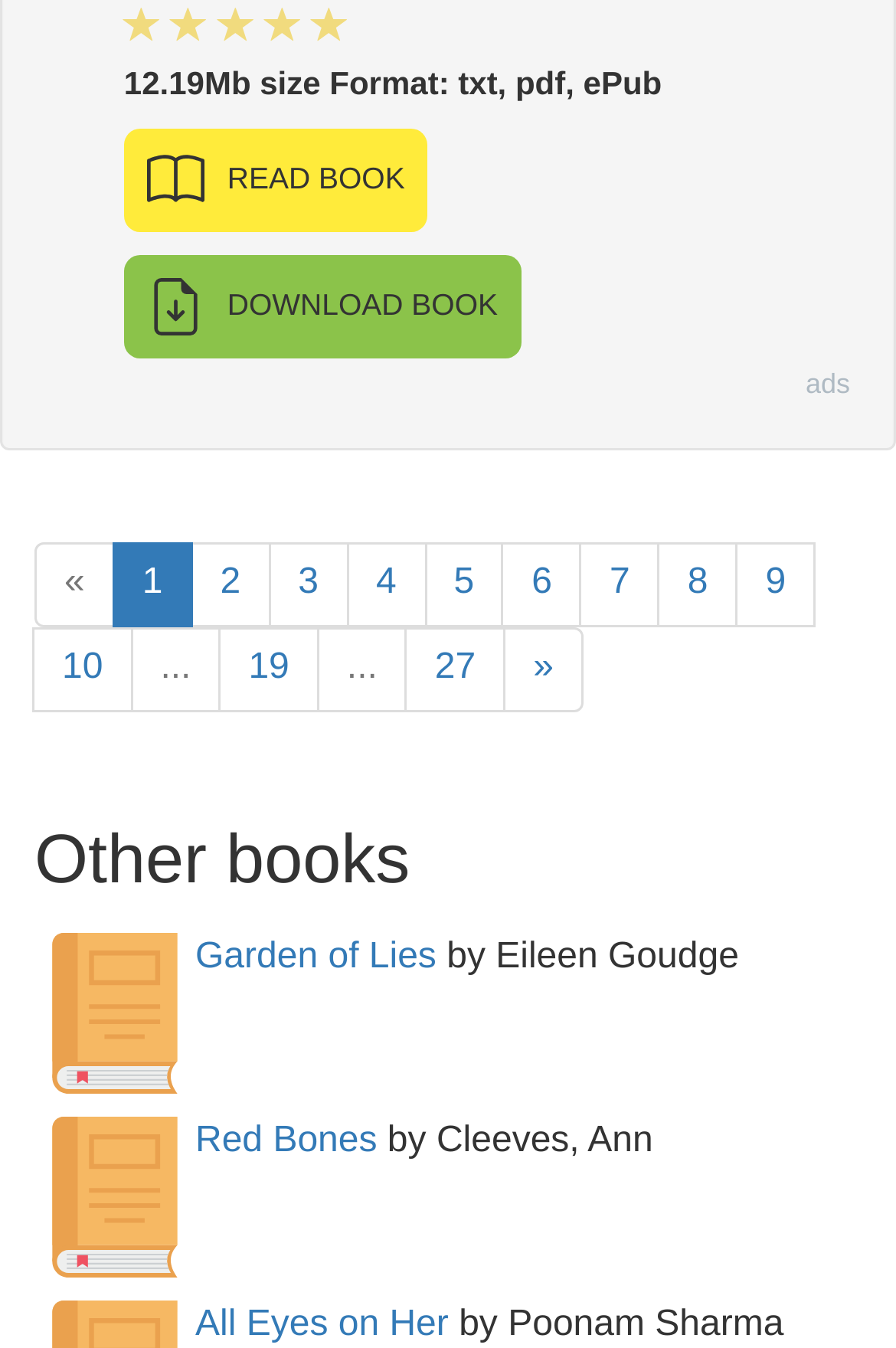Who is the author of the third book?
Please provide a comprehensive answer based on the visual information in the image.

The author of the third book is 'Poonam Sharma', which is mentioned in the static text element below the 'Other books' heading.